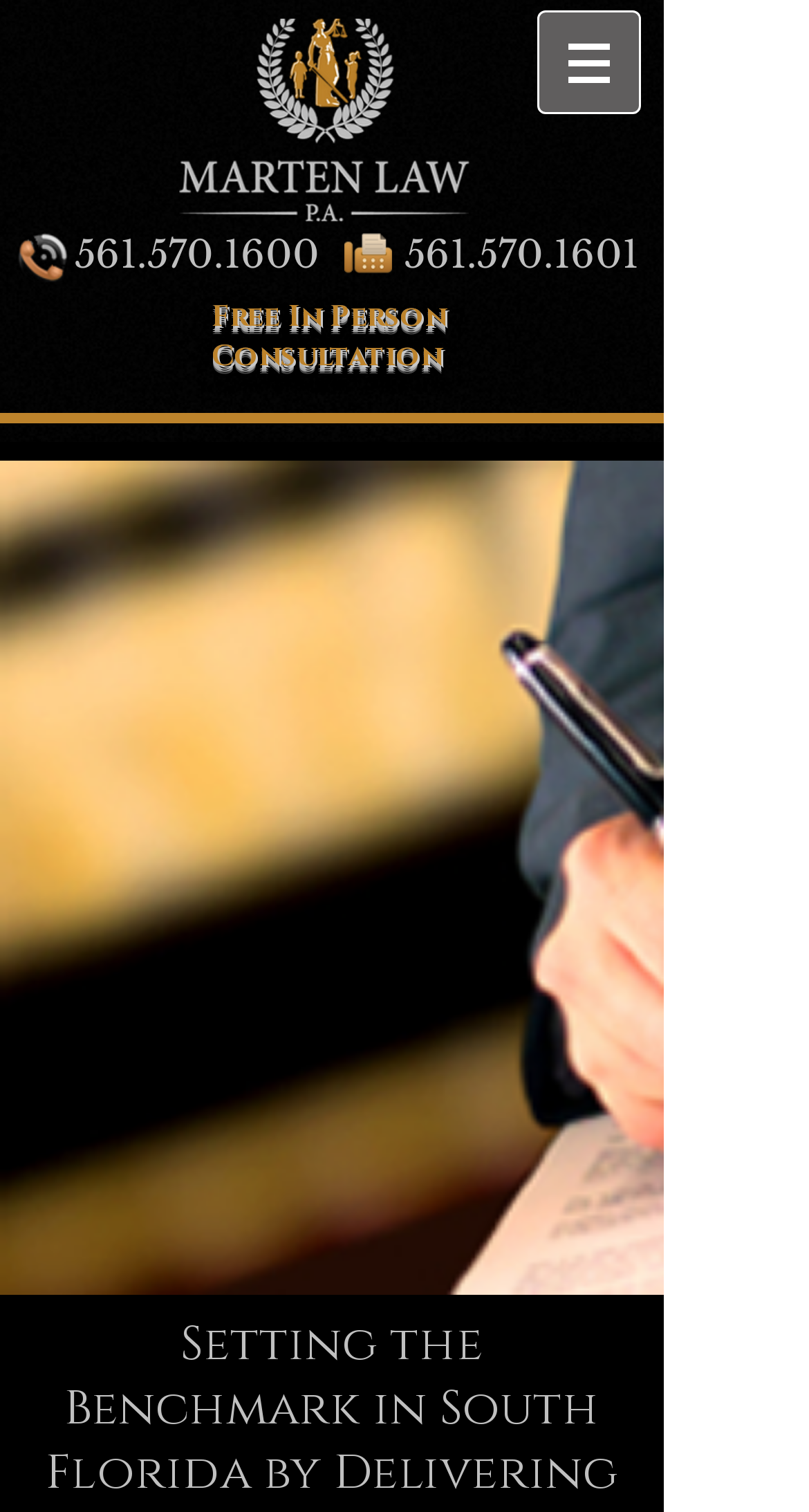Explain the webpage's design and content in an elaborate manner.

The webpage is about a divorce lawyer, Alfred D. Marten, in South Florida. At the top, there is a navigation menu labeled "Site" with a button that has a popup menu. To the right of the navigation menu, there is an image. Below the navigation menu, there are three images, one of which is a link. 

On the left side of the page, there is a phone number "561.570.1600" in a large font, which is also a link. Next to it, there is a heading "Free In Person Consultation" which is also a link. 

On the right side of the page, there is another image, and below it, there is a phone number "561.570.1601" in a large font, which is also a link. The overall layout of the page is divided into two sections, with the left side focusing on contact information and the right side having additional details about the lawyer's services.